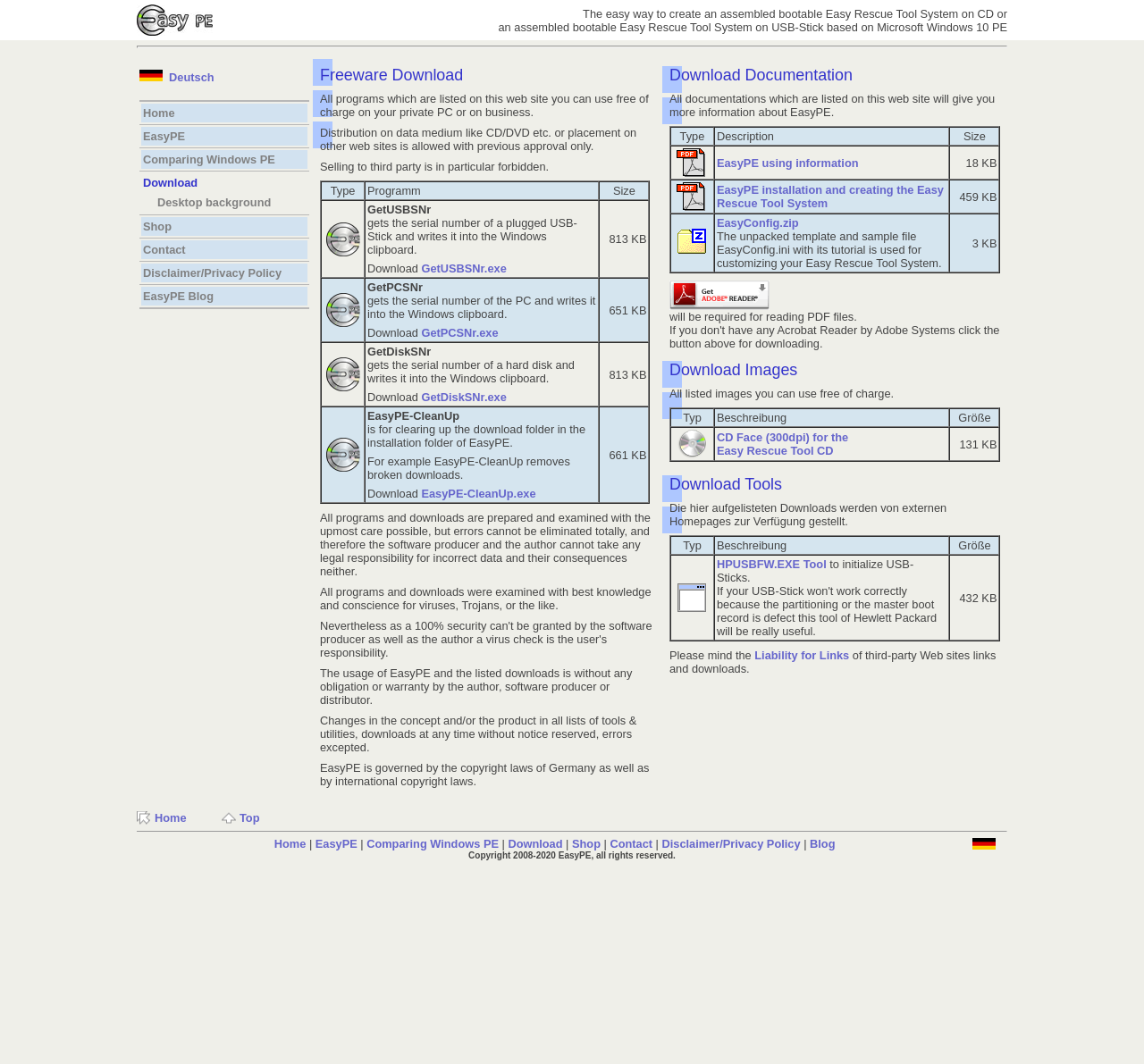Based on the element description "Comparing Windows PE", predict the bounding box coordinates of the UI element.

[0.123, 0.141, 0.269, 0.159]